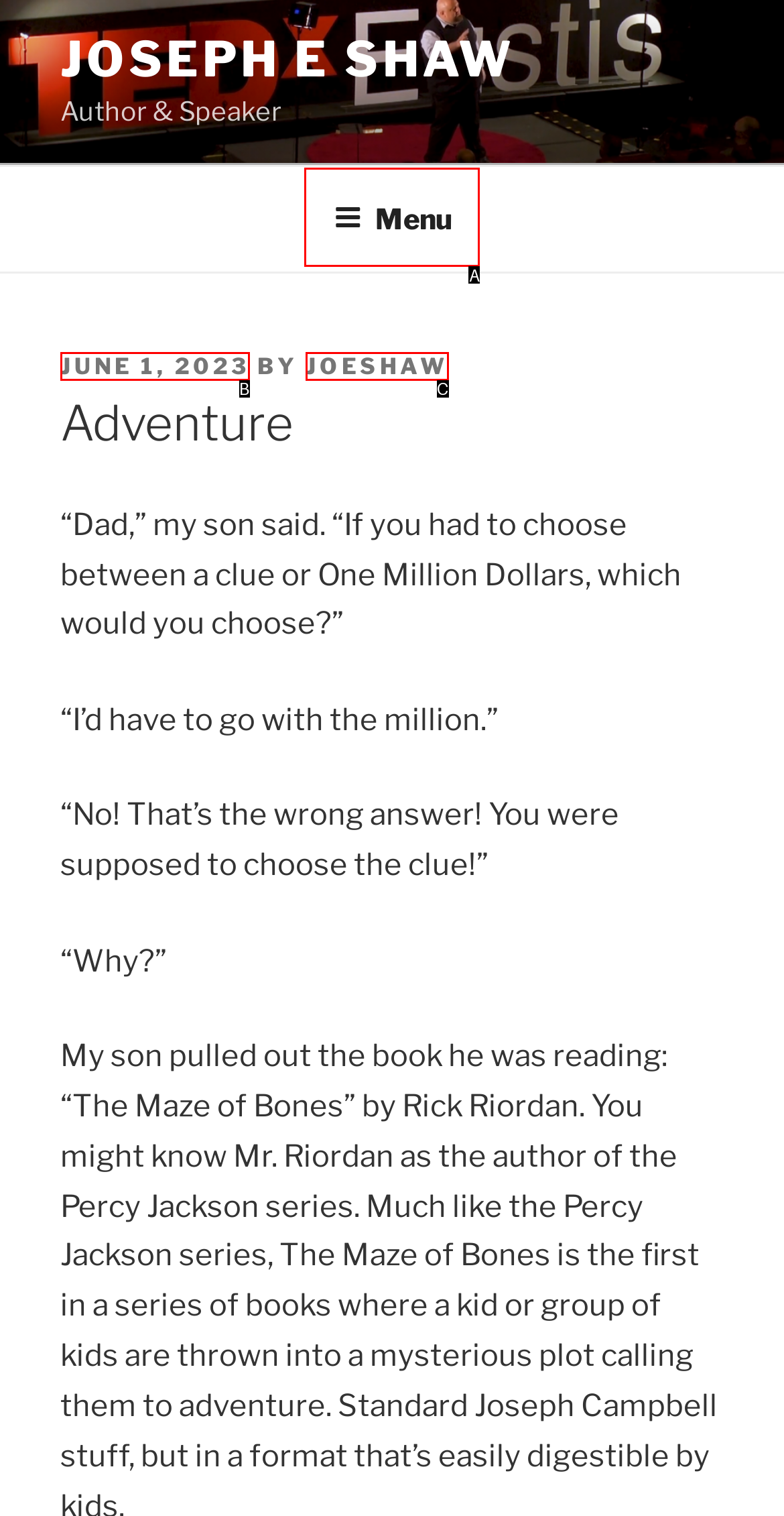Select the letter of the option that corresponds to: Menu
Provide the letter from the given options.

A